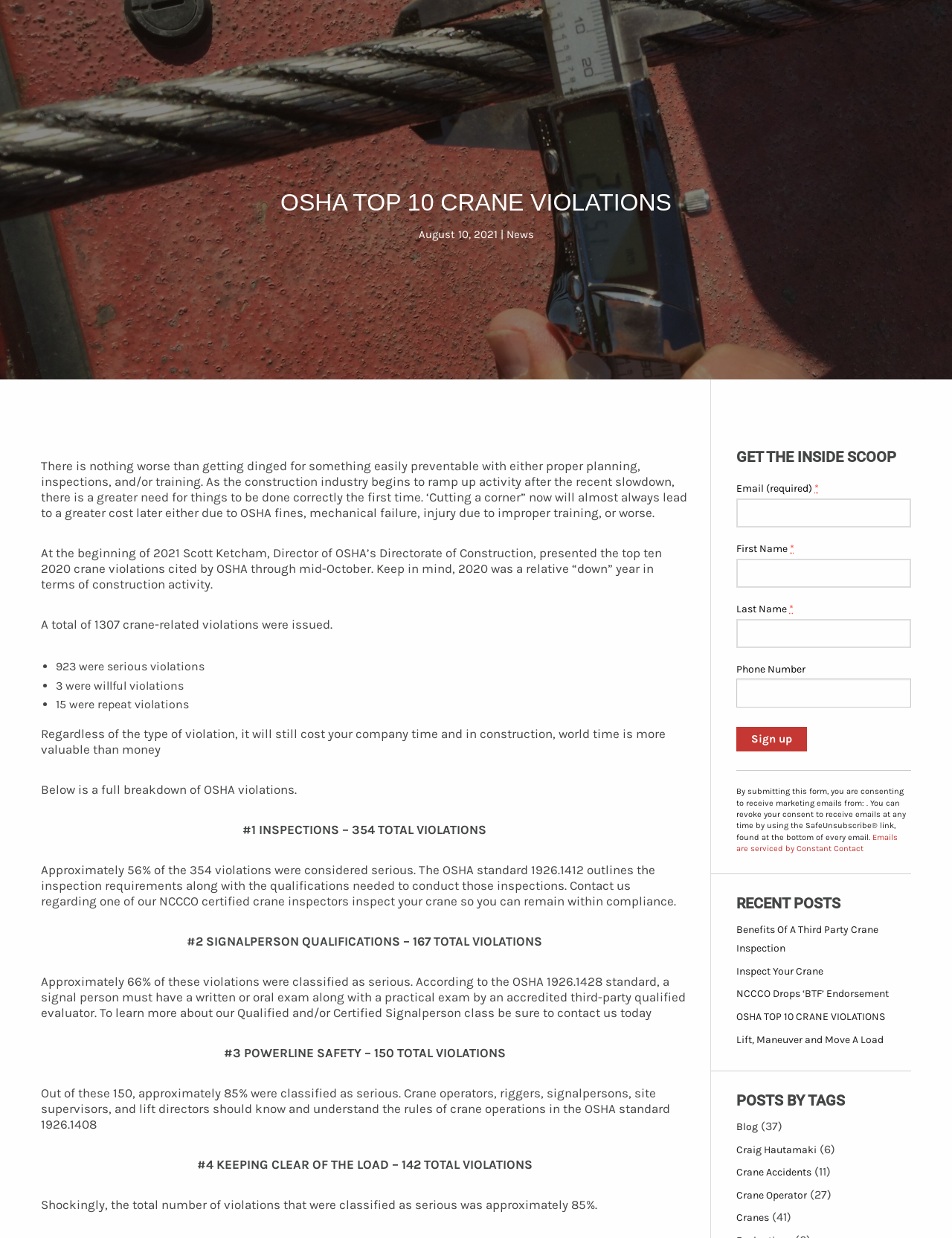Using a single word or phrase, answer the following question: 
What is the standard for signalperson qualifications?

OSHA 1926.1428